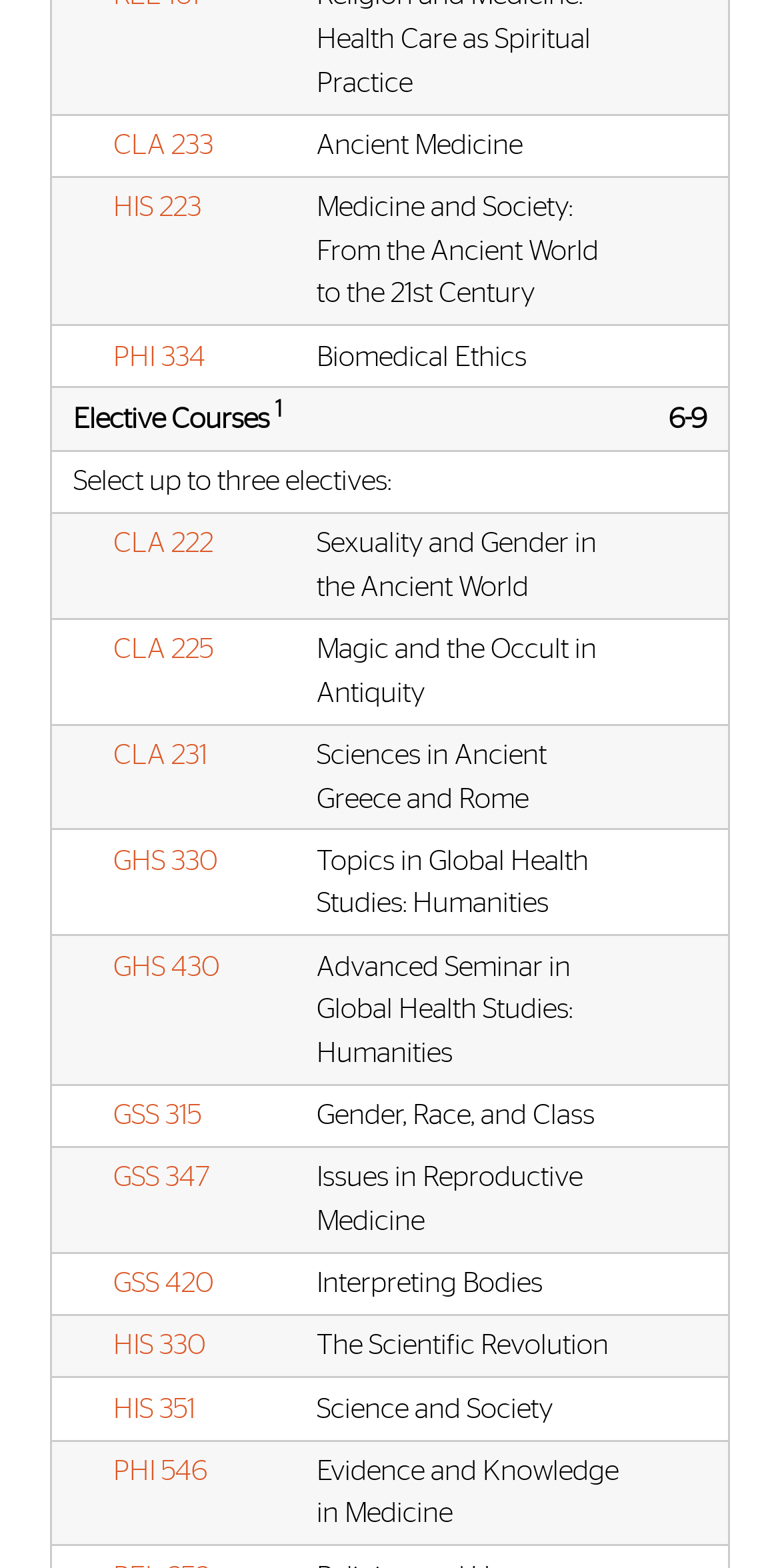Please identify the bounding box coordinates of the clickable area that will allow you to execute the instruction: "Choose the elective course 'Sexuality and Gender in the Ancient World'".

[0.378, 0.327, 0.829, 0.395]